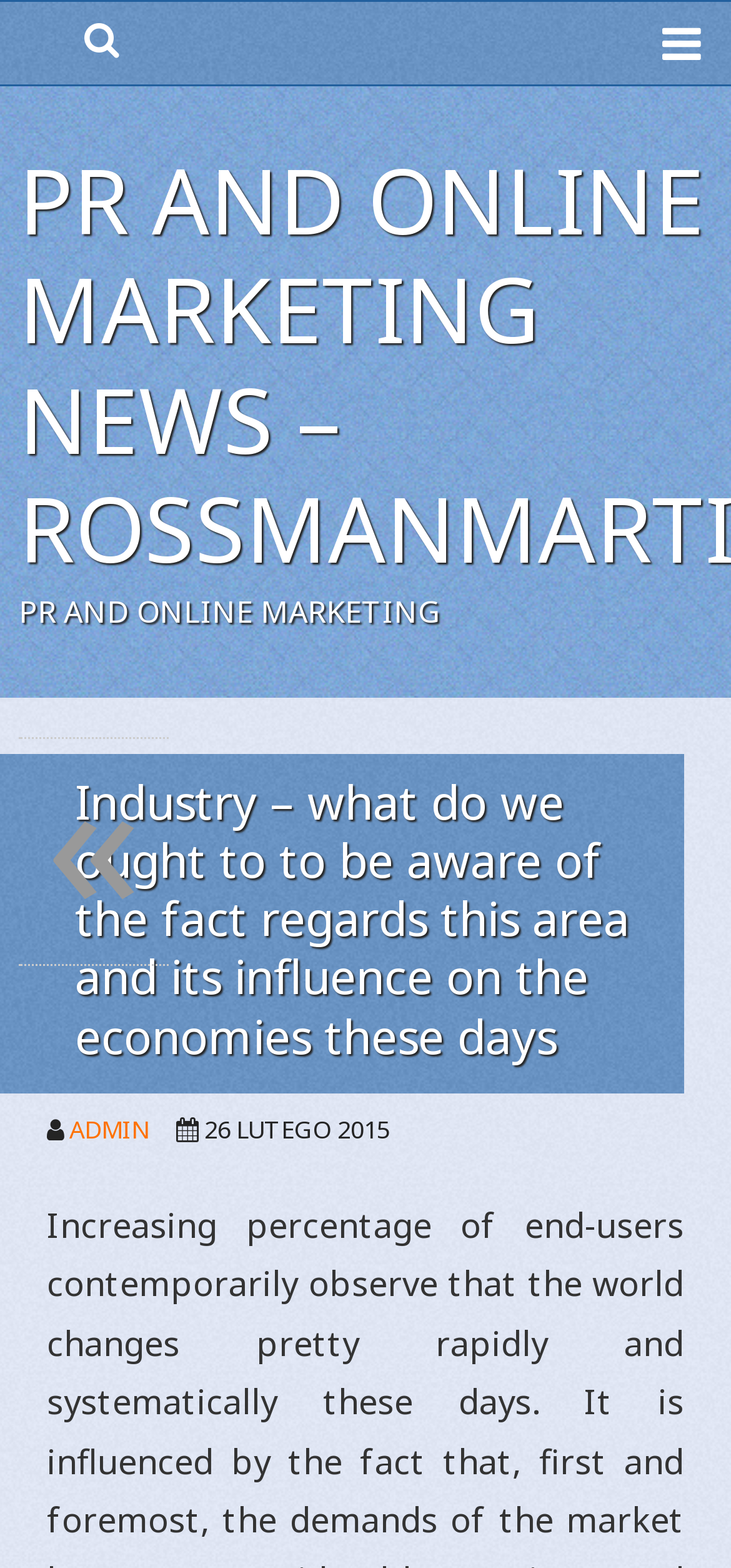Is the menu expanded?
Based on the image, provide a one-word or brief-phrase response.

False